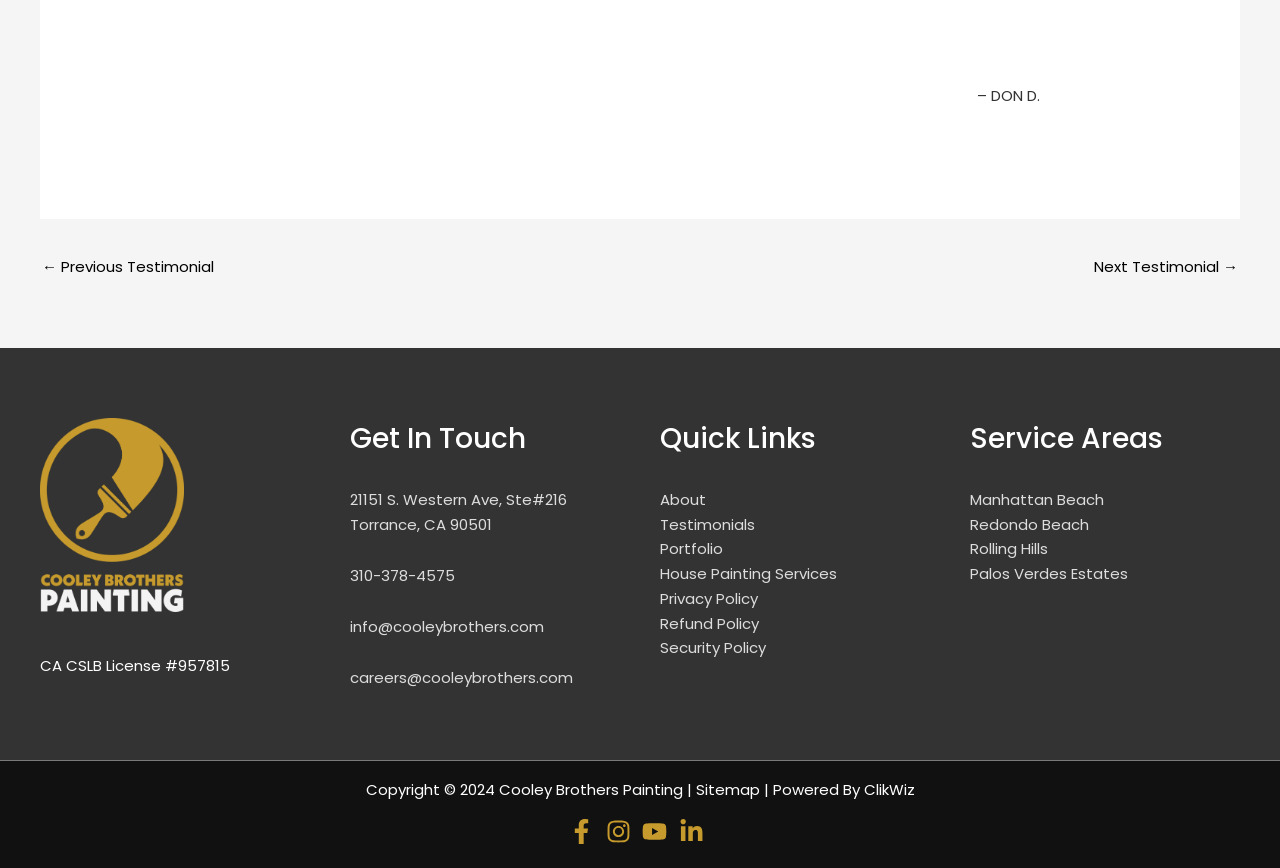Identify the bounding box for the given UI element using the description provided. Coordinates should be in the format (top-left x, top-left y, bottom-right x, bottom-right y) and must be between 0 and 1. Here is the description: Refund Policy

[0.516, 0.706, 0.593, 0.73]